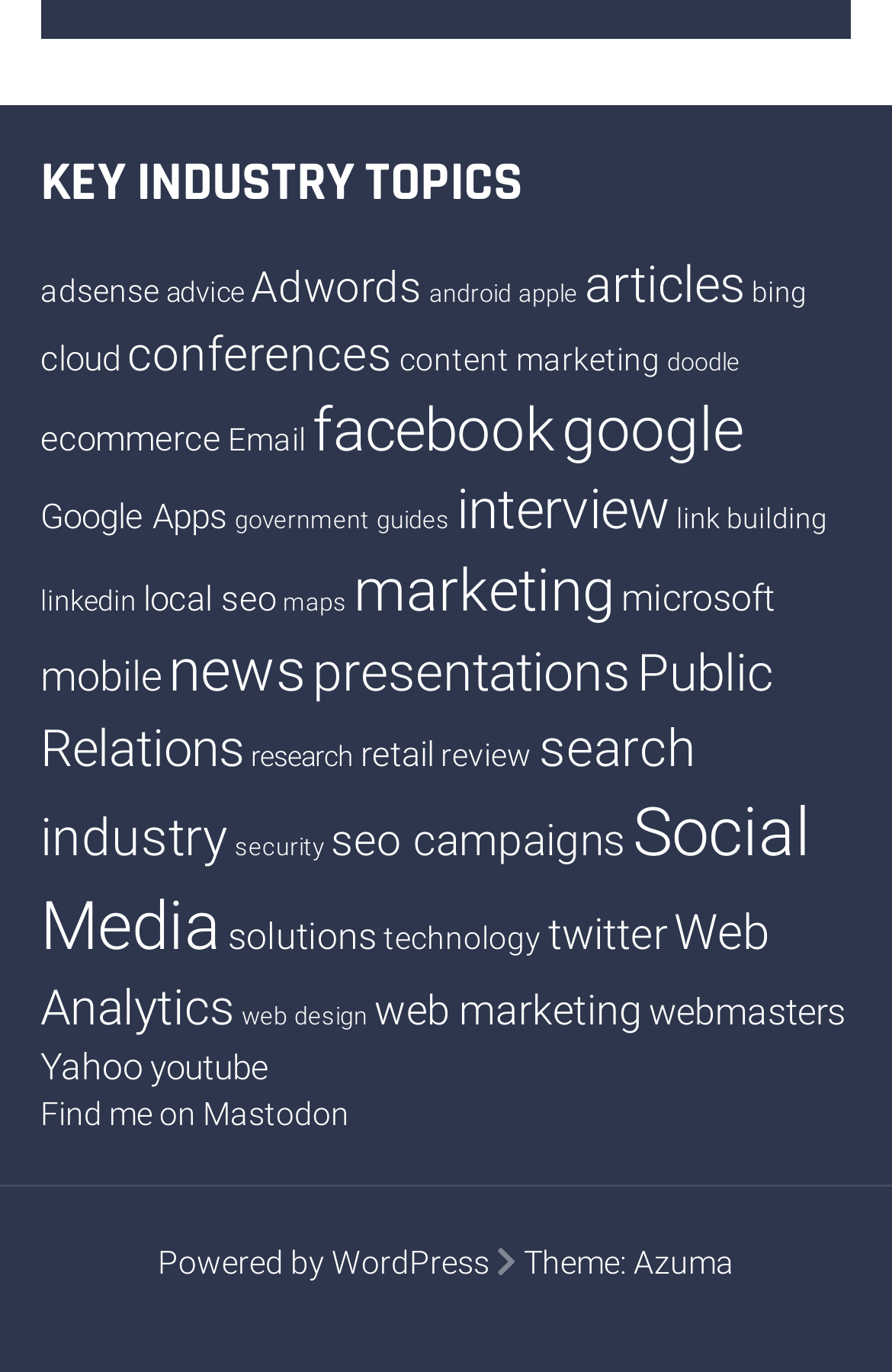Find and indicate the bounding box coordinates of the region you should select to follow the given instruction: "Explore articles".

[0.656, 0.187, 0.835, 0.228]